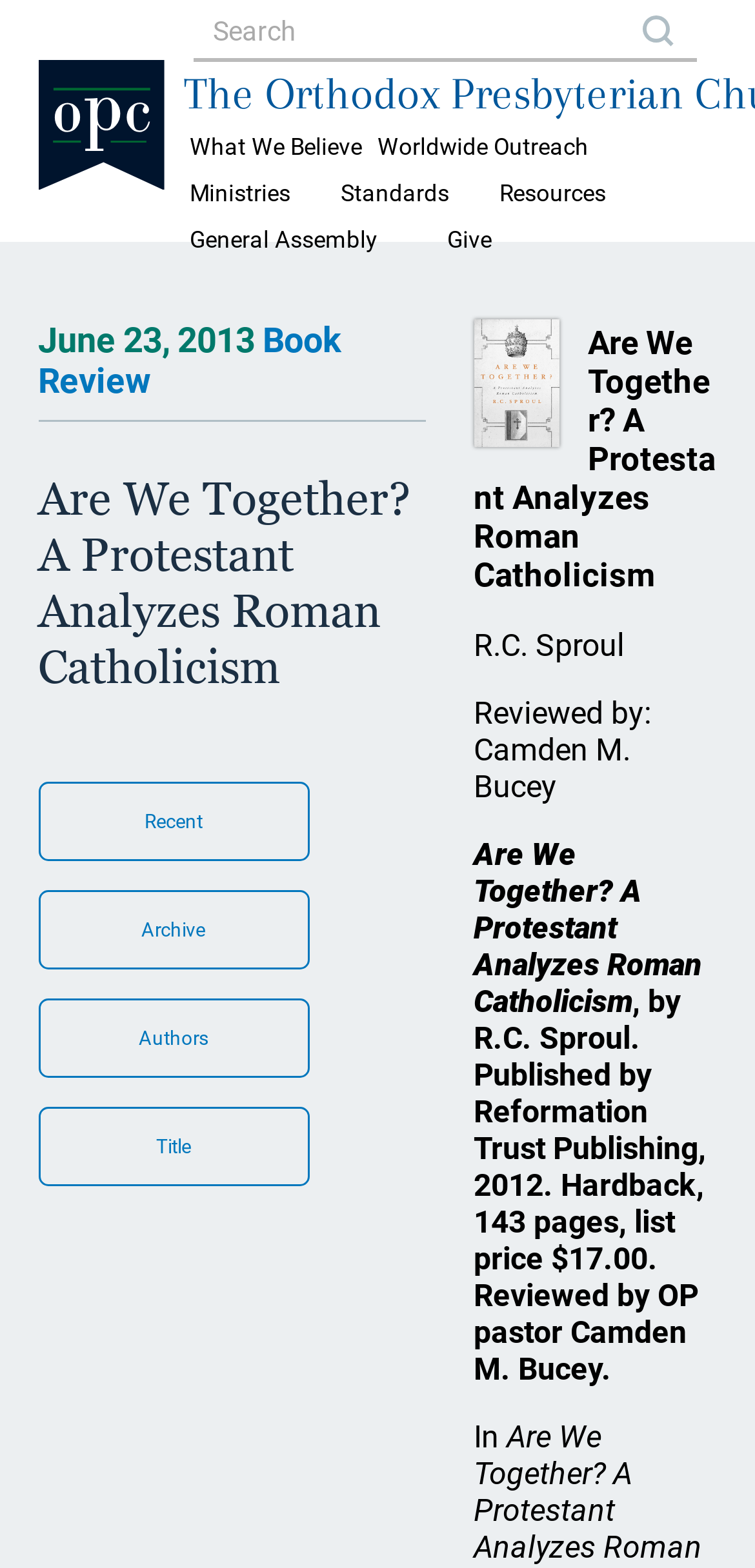Explain the webpage in detail.

The webpage is about the Orthodox Presbyterian Church, with a focus on book reviews. At the top, there are five main tabs: "What We Believe", "Worldwide Outreach", "Ministries", "Standards", and "Resources", which are evenly spaced across the page. Below these tabs, there are two links: "General Assembly" and "Give". 

On the top-left corner, there is a logo of the OPC, accompanied by a link to the OPC homepage. Next to it, there is a link to the "Home" page. 

The main content of the page is a book review section. There is a search bar at the top, allowing users to search for book reviews. Below the search bar, there are two book reviews. The first review is titled "June 23, 2013 Book Review" and has a link to the full review. The second review is titled "Are We Together? A Protestant Analyzes Roman Catholicism" and also has a link to the full review. 

To the right of the book reviews, there is an image, and below it, the same book title is repeated as a heading. The author of the book, R.C. Sproul, is mentioned, along with the reviewer, Camden M. Bucey. A brief summary of the book is provided, including the publisher, publication date, and price. 

At the bottom of the page, there are links to "Archive", "Authors", and "Title", which are likely related to the book reviews.